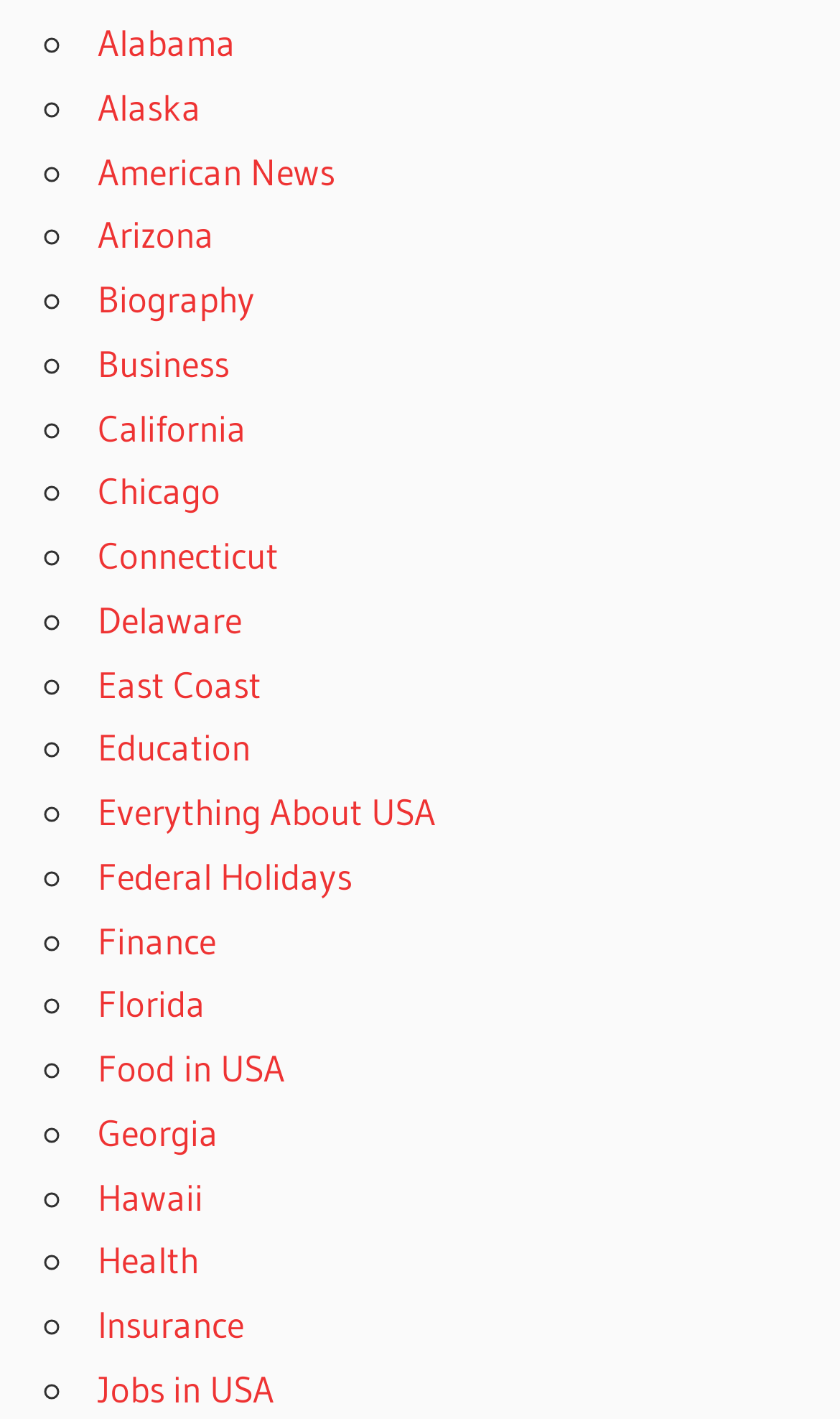From the element description: "East Coast", extract the bounding box coordinates of the UI element. The coordinates should be expressed as four float numbers between 0 and 1, in the order [left, top, right, bottom].

[0.116, 0.465, 0.311, 0.497]